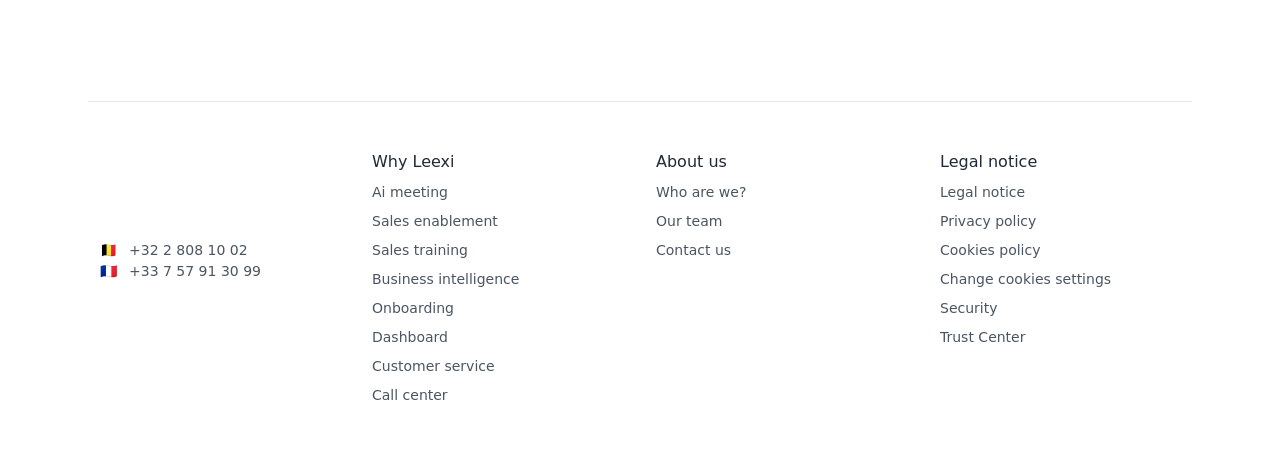Answer the question below in one word or phrase:
What is the logo of the website?

Leexi logo